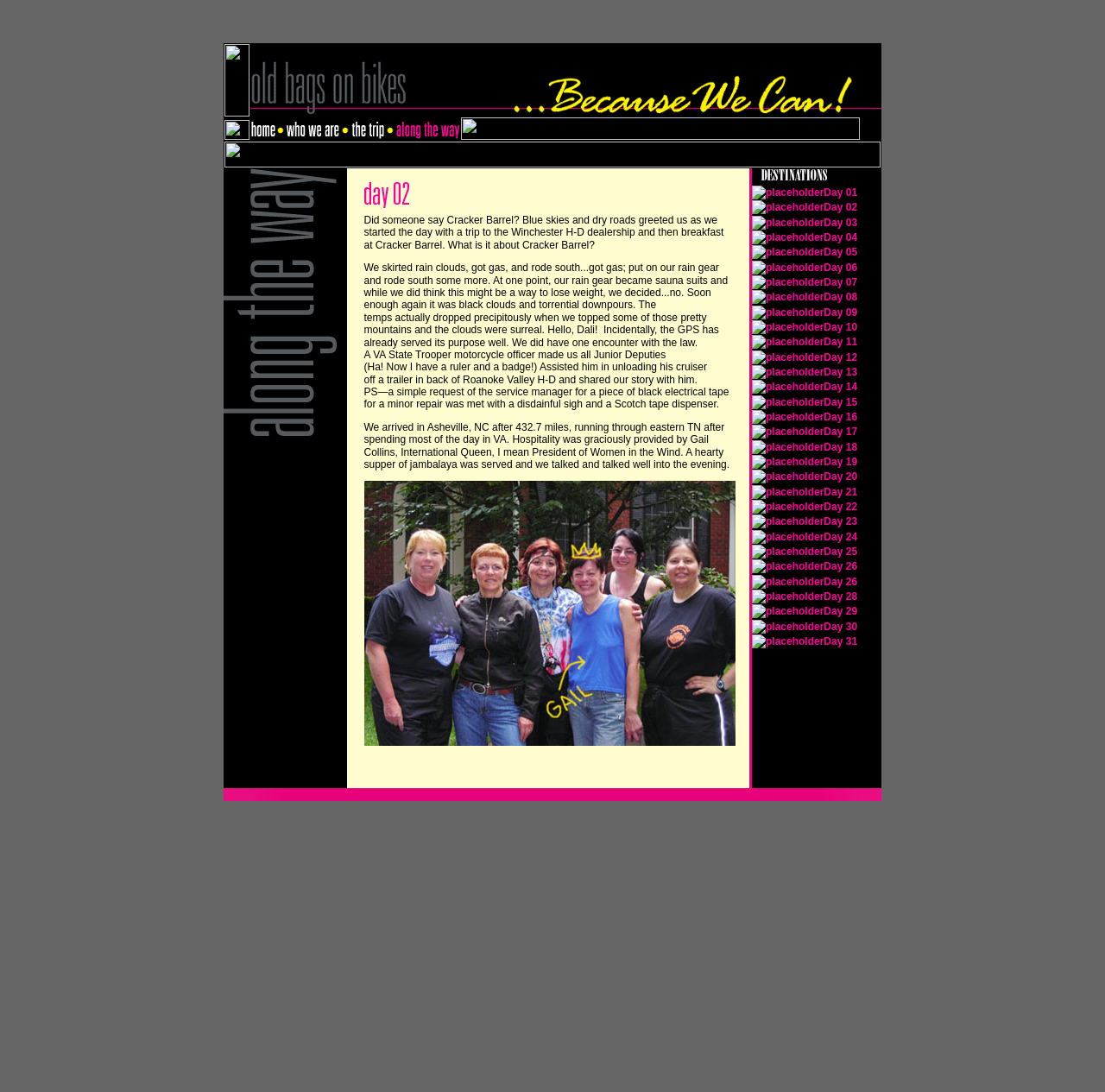Can you find the bounding box coordinates for the element to click on to achieve the instruction: "view day 02"?

[0.746, 0.184, 0.776, 0.196]